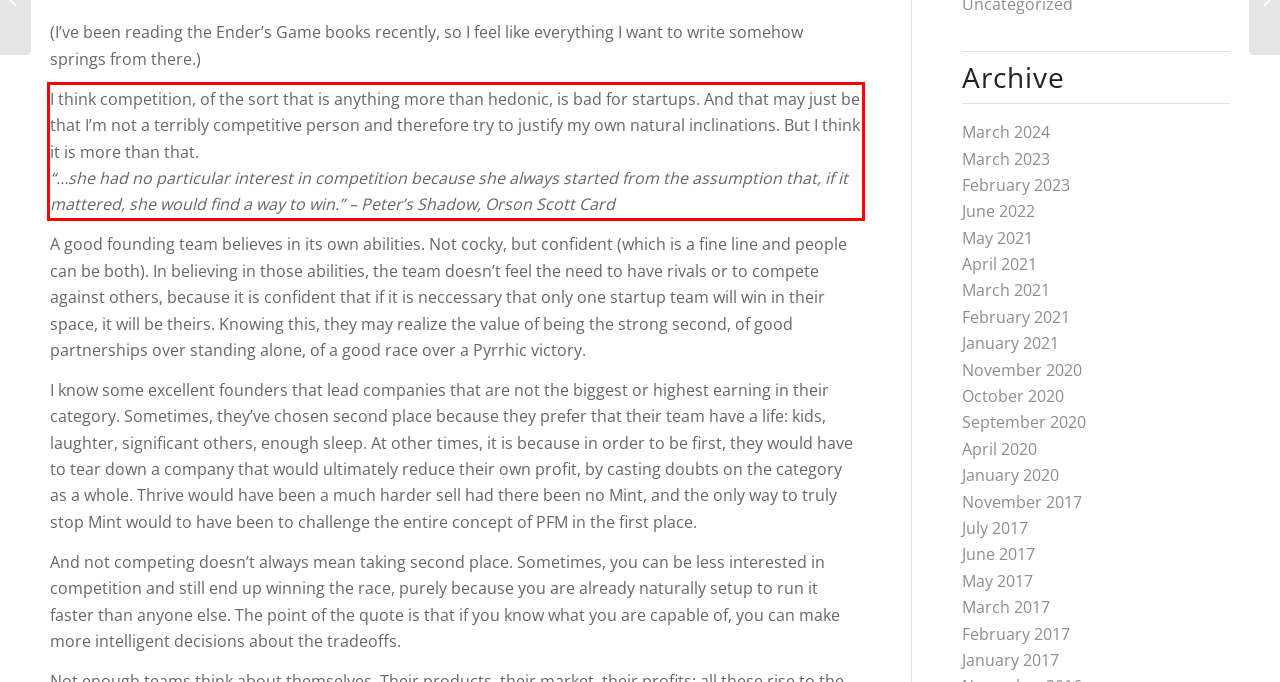Please use OCR to extract the text content from the red bounding box in the provided webpage screenshot.

I think competition, of the sort that is anything more than hedonic, is bad for startups. And that may just be that I’m not a terribly competitive person and therefore try to justify my own natural inclinations. But I think it is more than that. “…she had no particular interest in competition because she always started from the assumption that, if it mattered, she would find a way to win.” – Peter’s Shadow, Orson Scott Card